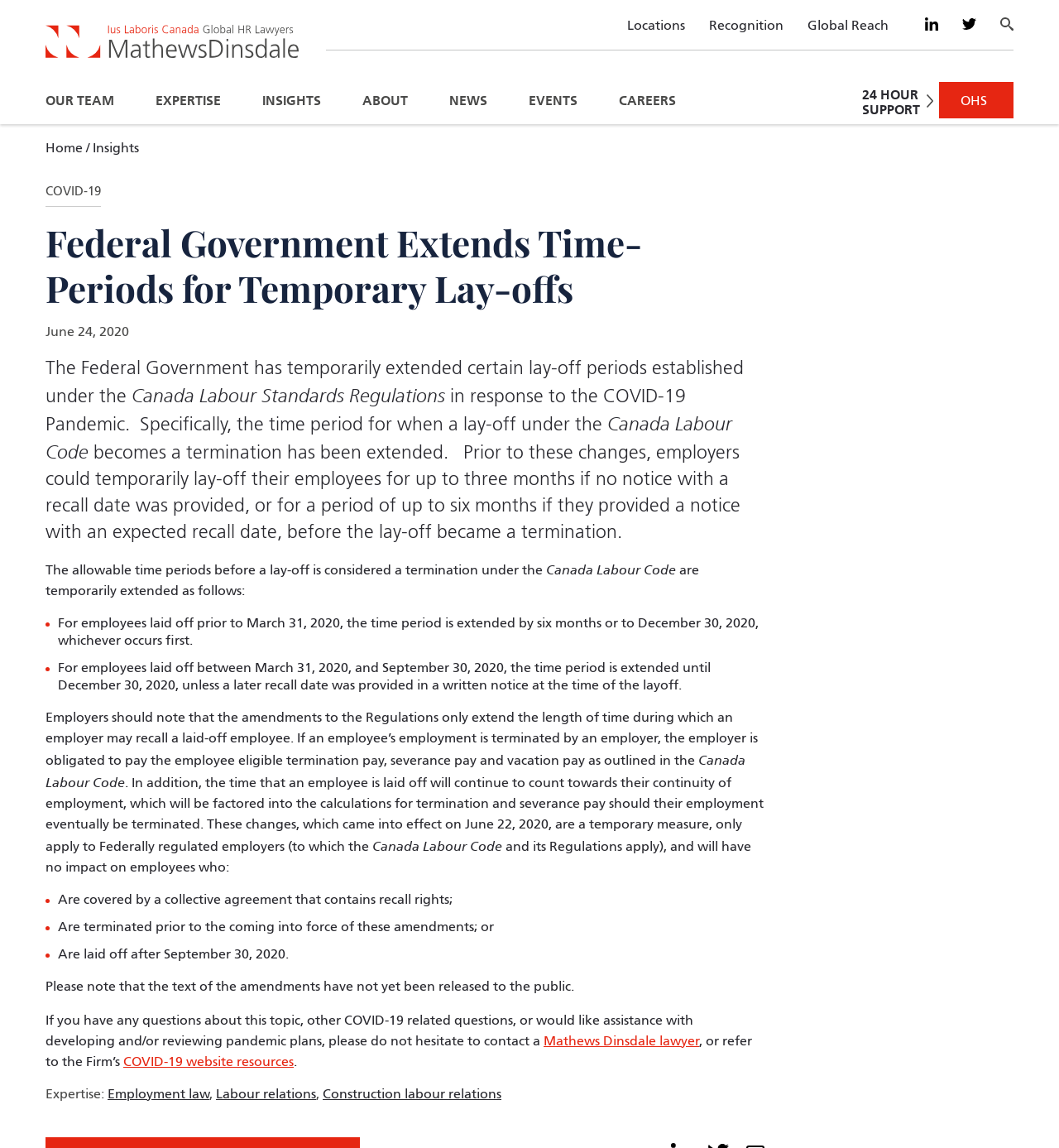Identify the bounding box coordinates for the element you need to click to achieve the following task: "Click the 'Locations' link". The coordinates must be four float values ranging from 0 to 1, formatted as [left, top, right, bottom].

[0.592, 0.017, 0.647, 0.029]